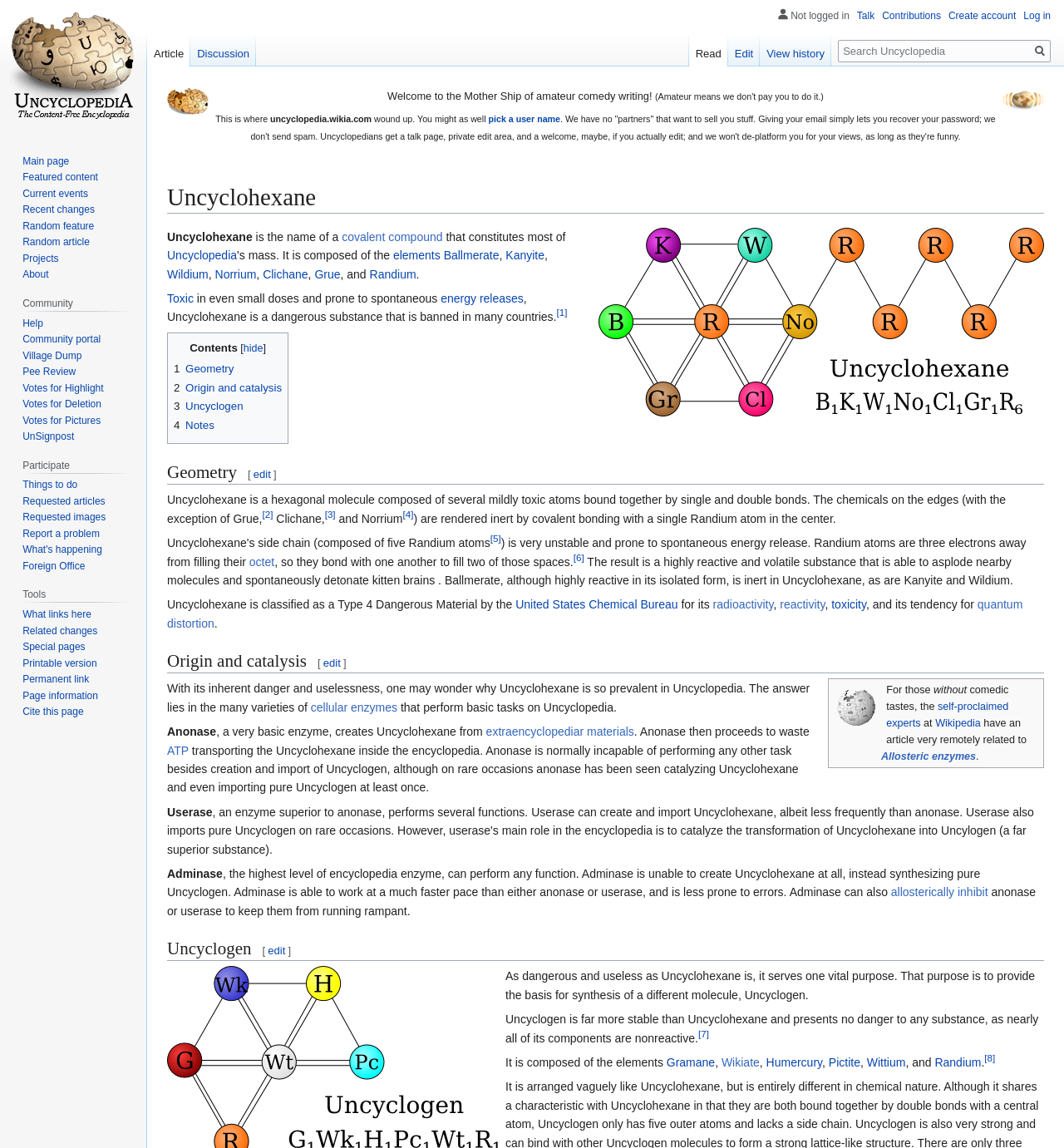Please identify the bounding box coordinates of the element's region that I should click in order to complete the following instruction: "Click the 'pick a user name' link". The bounding box coordinates consist of four float numbers between 0 and 1, i.e., [left, top, right, bottom].

[0.459, 0.099, 0.527, 0.108]